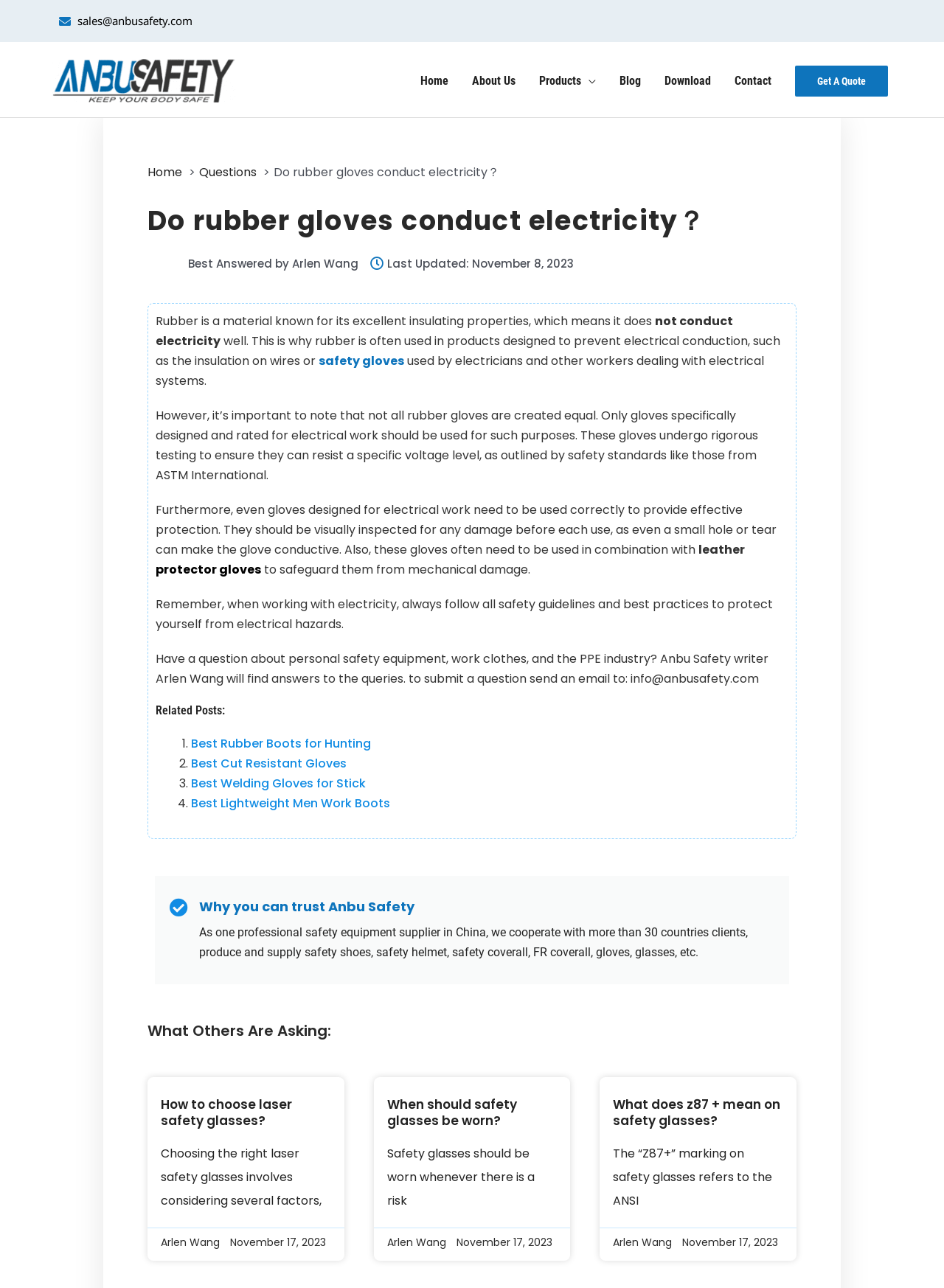What type of products does Anbu Safety supply?
Look at the screenshot and give a one-word or phrase answer.

Safety equipment